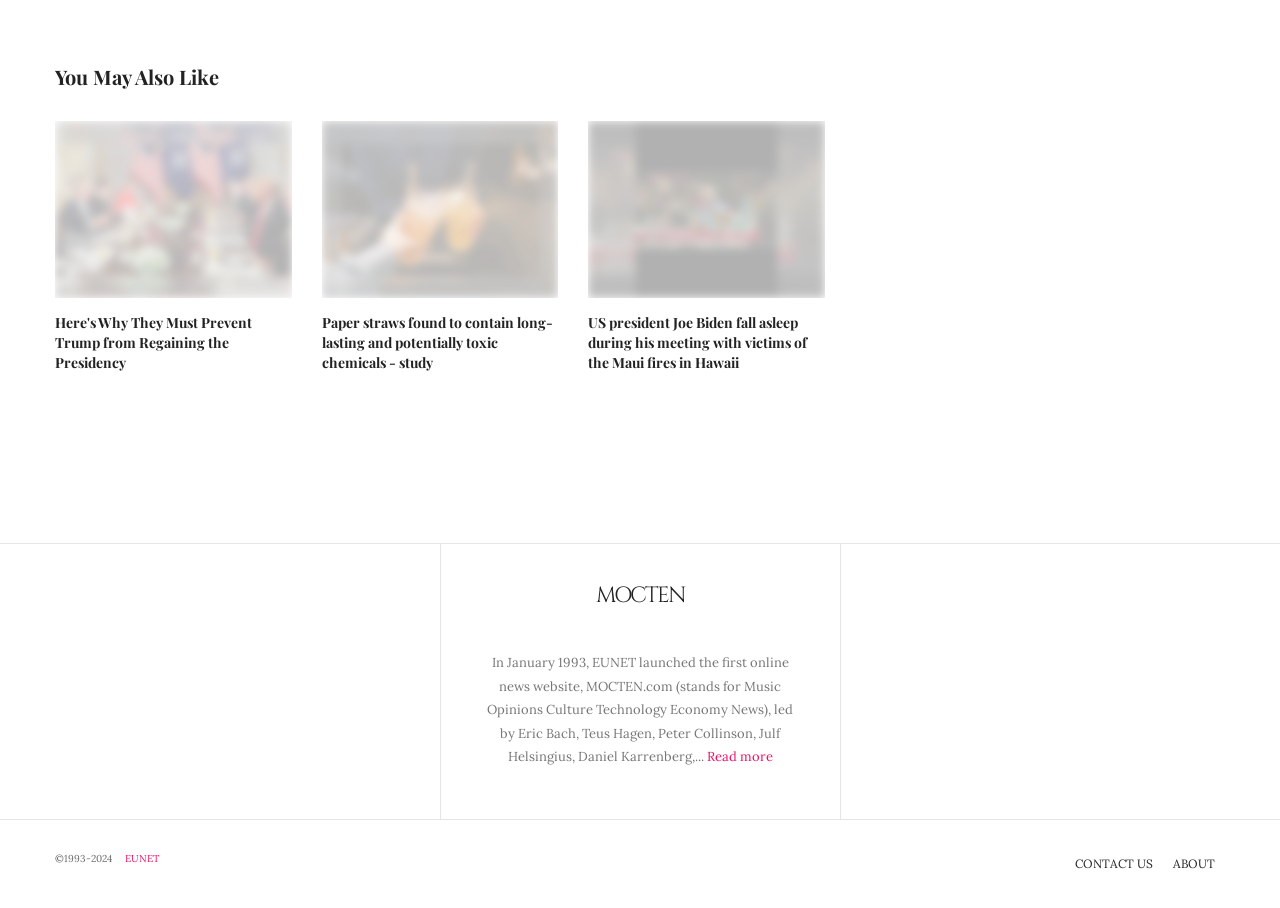What is the topic of the first article?
Please provide a single word or phrase in response based on the screenshot.

Trump